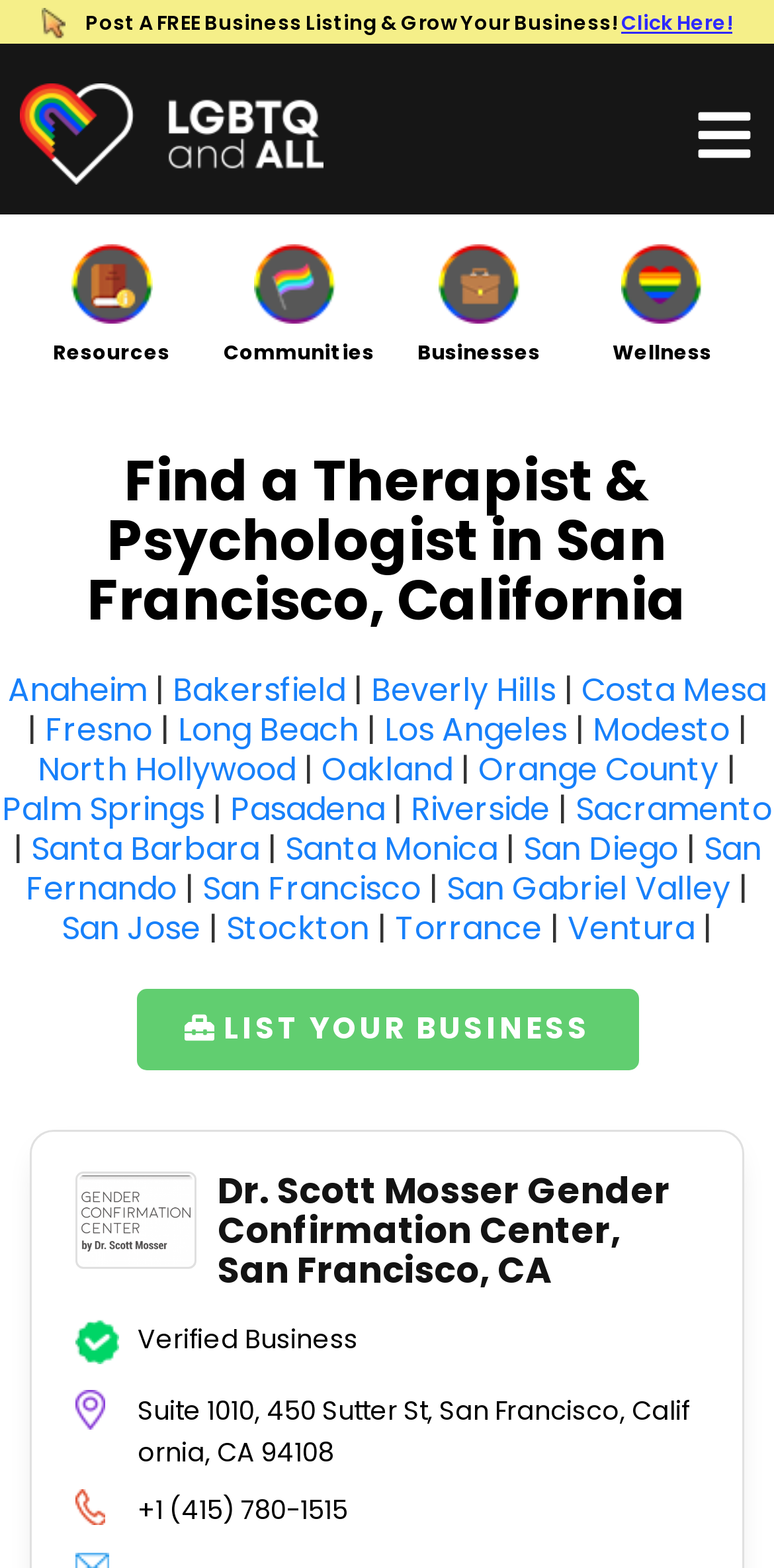Determine the bounding box coordinates for the clickable element required to fulfill the instruction: "Visit the 'Dr. Scott Mosser Gender Confirmation Center, San Francisco, CA' page". Provide the coordinates as four float numbers between 0 and 1, i.e., [left, top, right, bottom].

[0.097, 0.787, 0.253, 0.816]